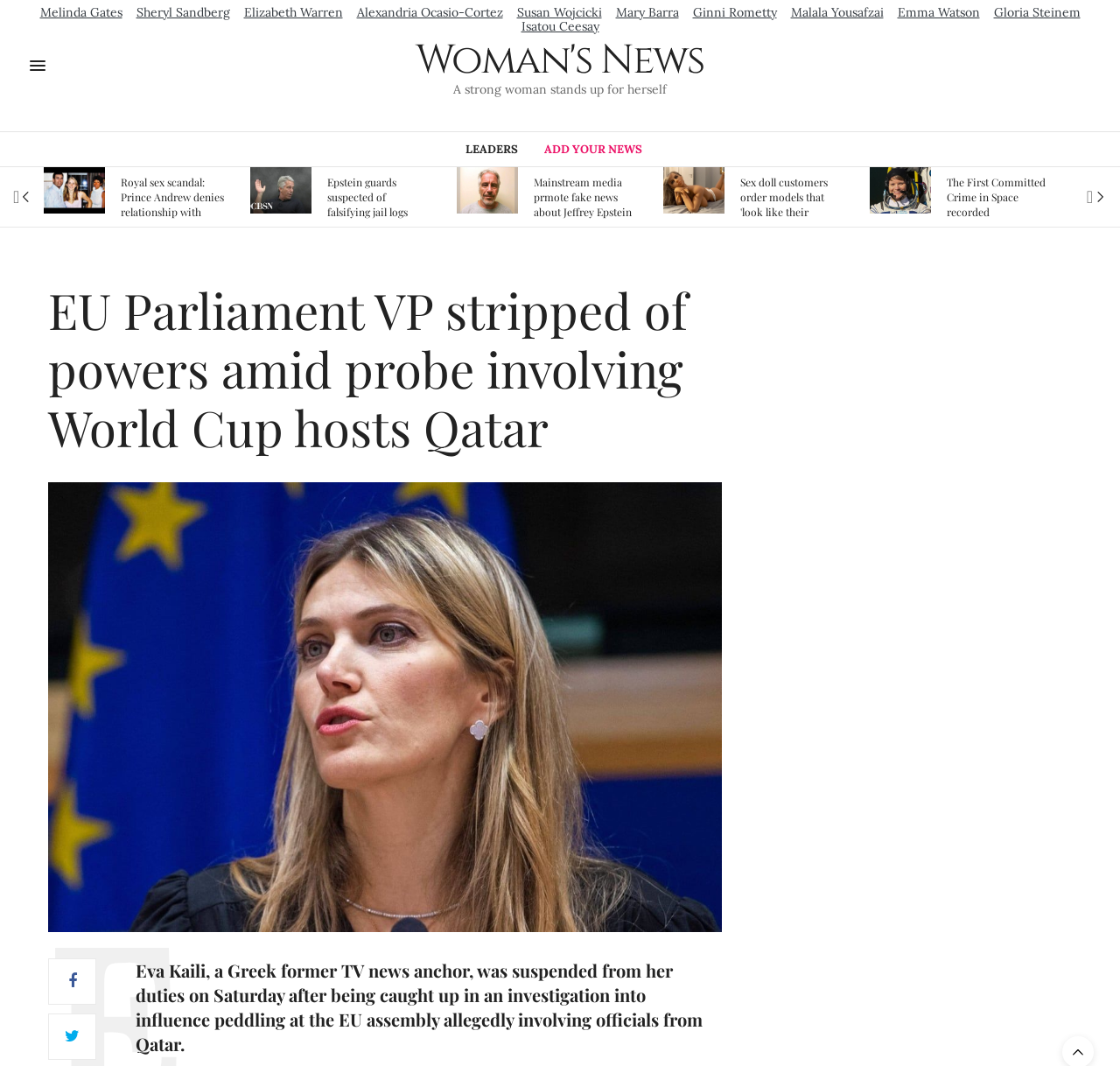Based on the element description Emma Watson, identify the bounding box of the UI element in the given webpage screenshot. The coordinates should be in the format (top-left x, top-left y, bottom-right x, bottom-right y) and must be between 0 and 1.

[0.801, 0.006, 0.875, 0.017]